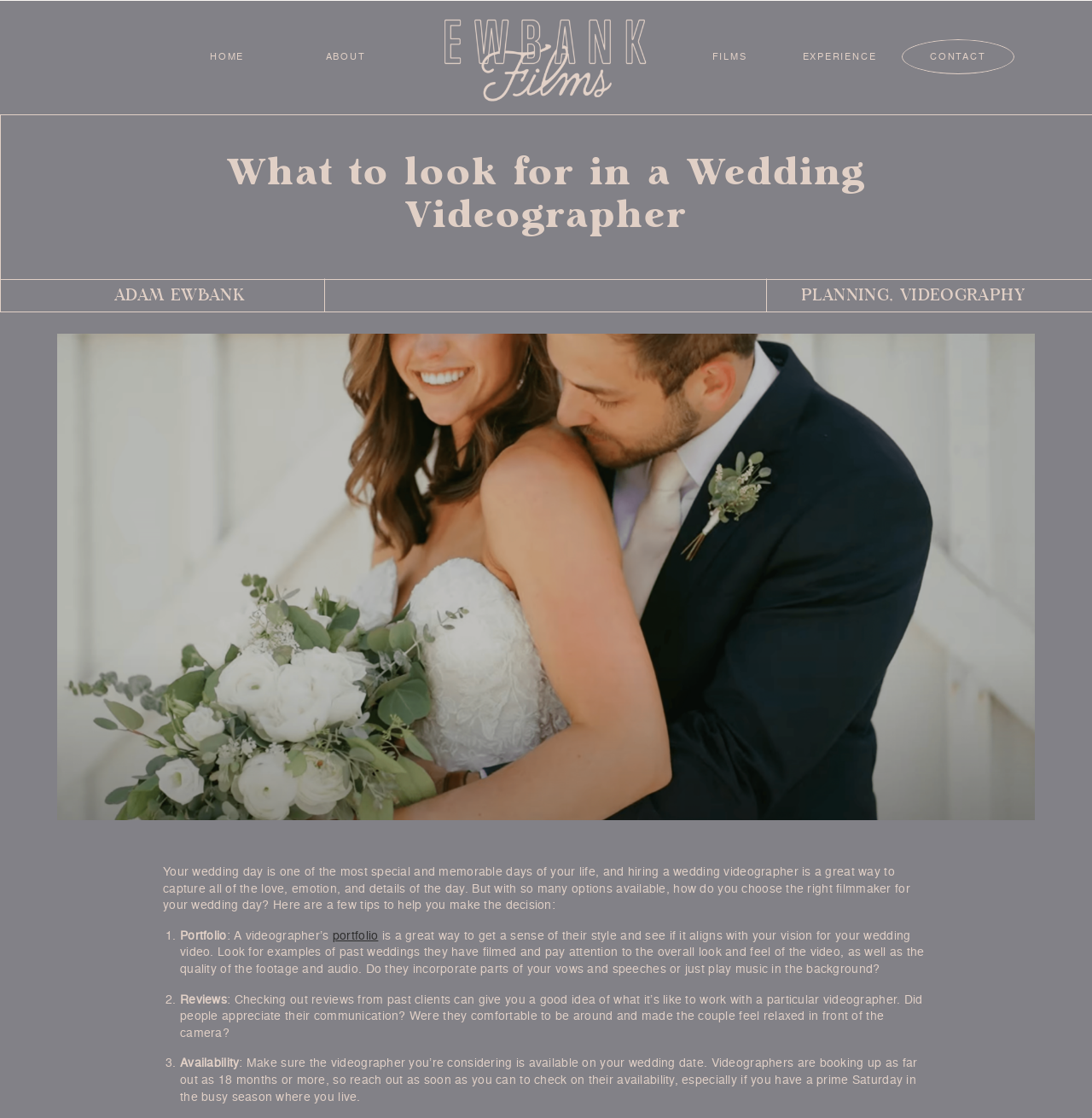Describe all the visual and textual components of the webpage comprehensively.

The webpage is about choosing the right wedding videographer for a couple's special day. At the top, there are five links aligned horizontally, labeled as "HOME", "ABOUT", "FILMS", "EXPERIENCE", and "CONTACT". Below these links, there is a large heading that reads "What to look for in a Wedding Videographer" and a subheading "ADAM EWBANK" on the left, with another subheading "PLANNING, VIDEOGRAPHY" on the right. 

On the left side, there is a large image of a groom embracing a bride holding a bouquet, taking up most of the vertical space. On the right side, there is a block of text that explains the importance of hiring a wedding videographer and the challenges of choosing the right one. 

Below the image, there are three numbered list items with accompanying text. The first item is about reviewing a videographer's portfolio to understand their style and quality of work. The second item discusses the importance of checking reviews from past clients to gauge their communication and comfort level. The third item reminds couples to check the videographer's availability, especially for popular dates.

There are also three small images scattered throughout the page, but their contents are not specified. Overall, the webpage provides guidance and tips for couples to find the right wedding videographer for their special day.